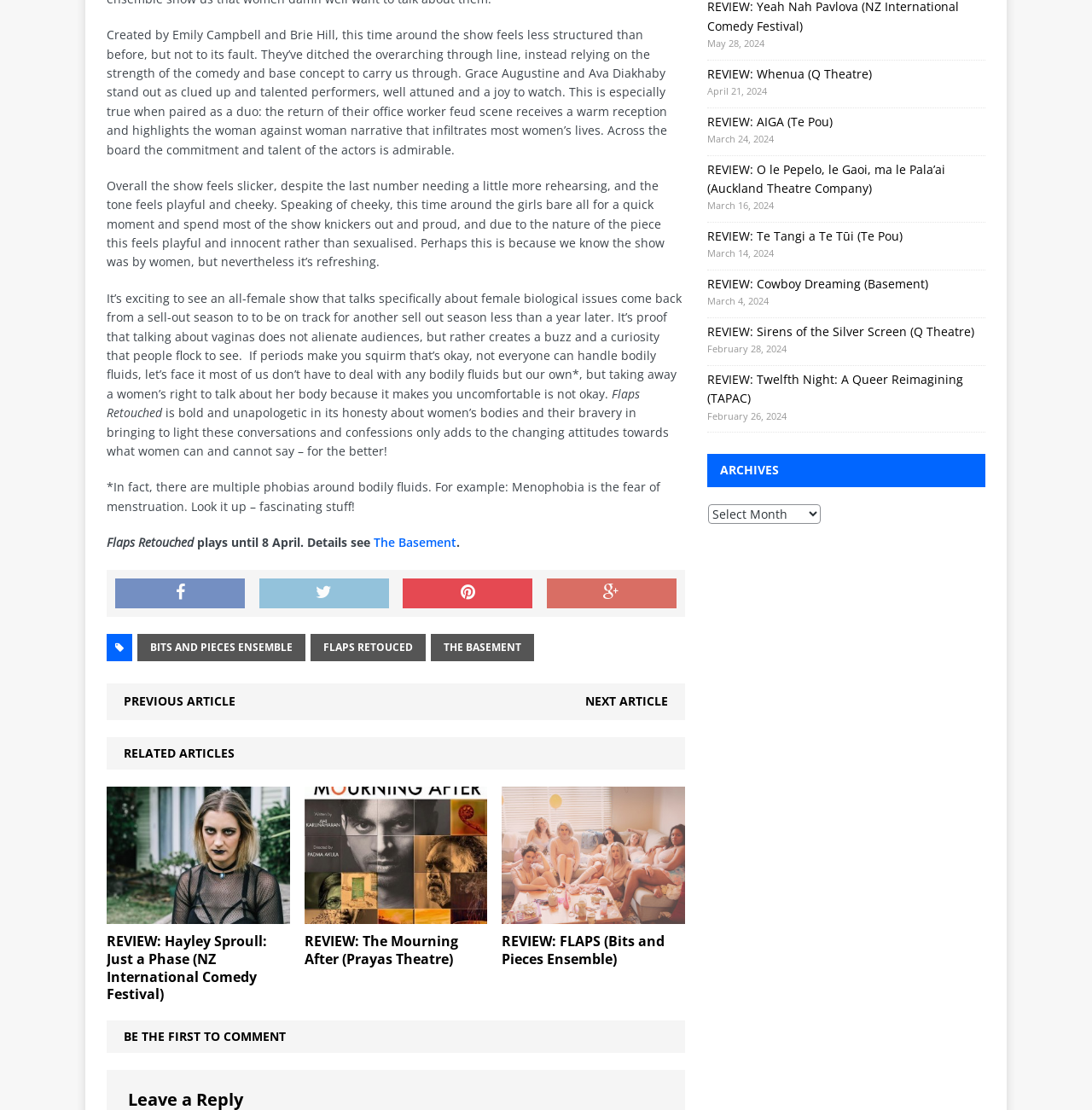Answer the question below in one word or phrase:
How many articles are listed under 'RELATED ARTICLES'?

3